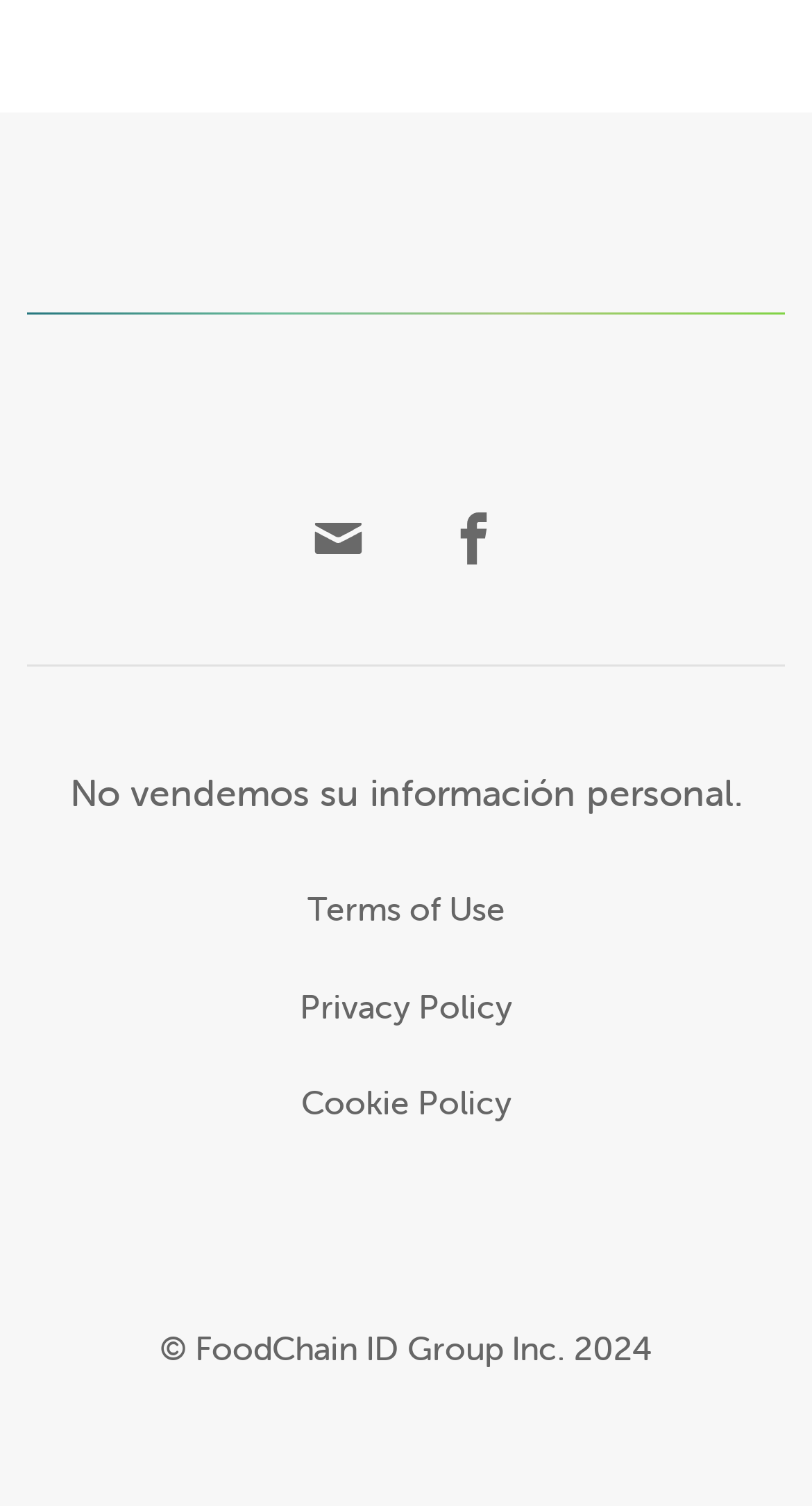Extract the bounding box of the UI element described as: "Privacy Policy".

[0.369, 0.652, 0.631, 0.683]